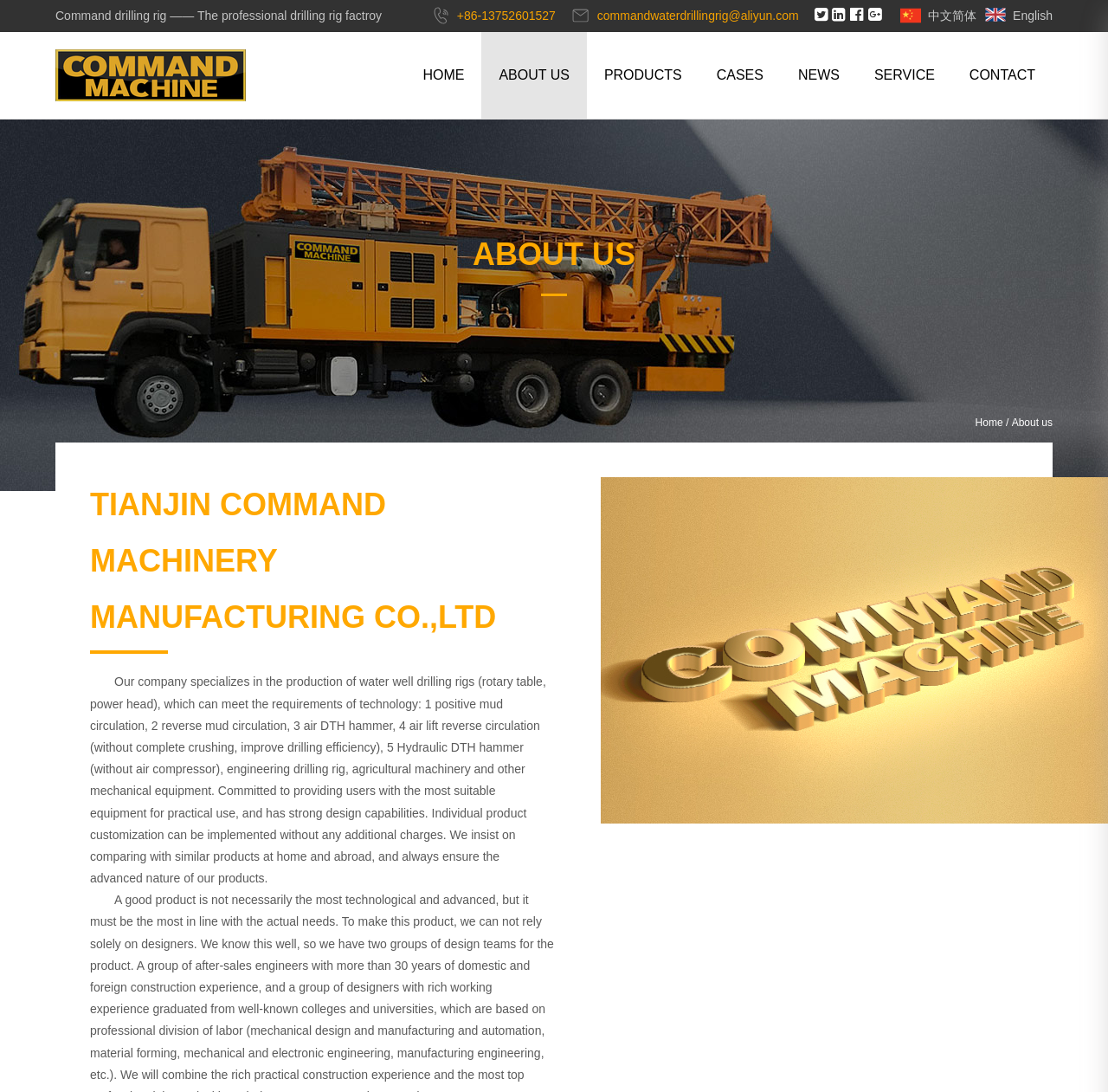Given the content of the image, can you provide a detailed answer to the question?
What languages are available on the website?

The webpage provides options to switch between two languages: Chinese (Simplified) and English, which indicates that the website is available in two languages.